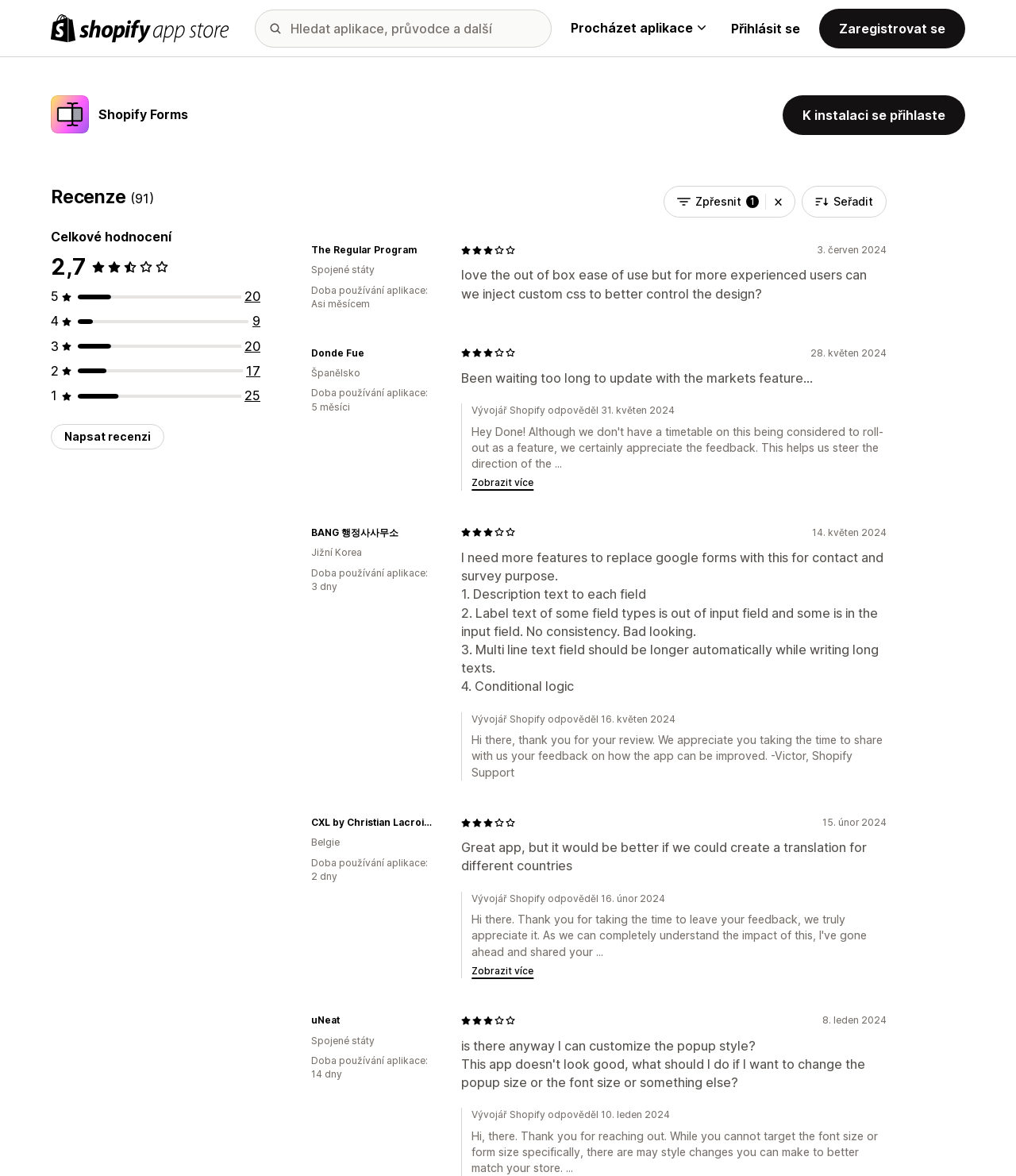Answer the question using only one word or a concise phrase: What is the purpose of the 'Napsat recenzi' button?

To write a review